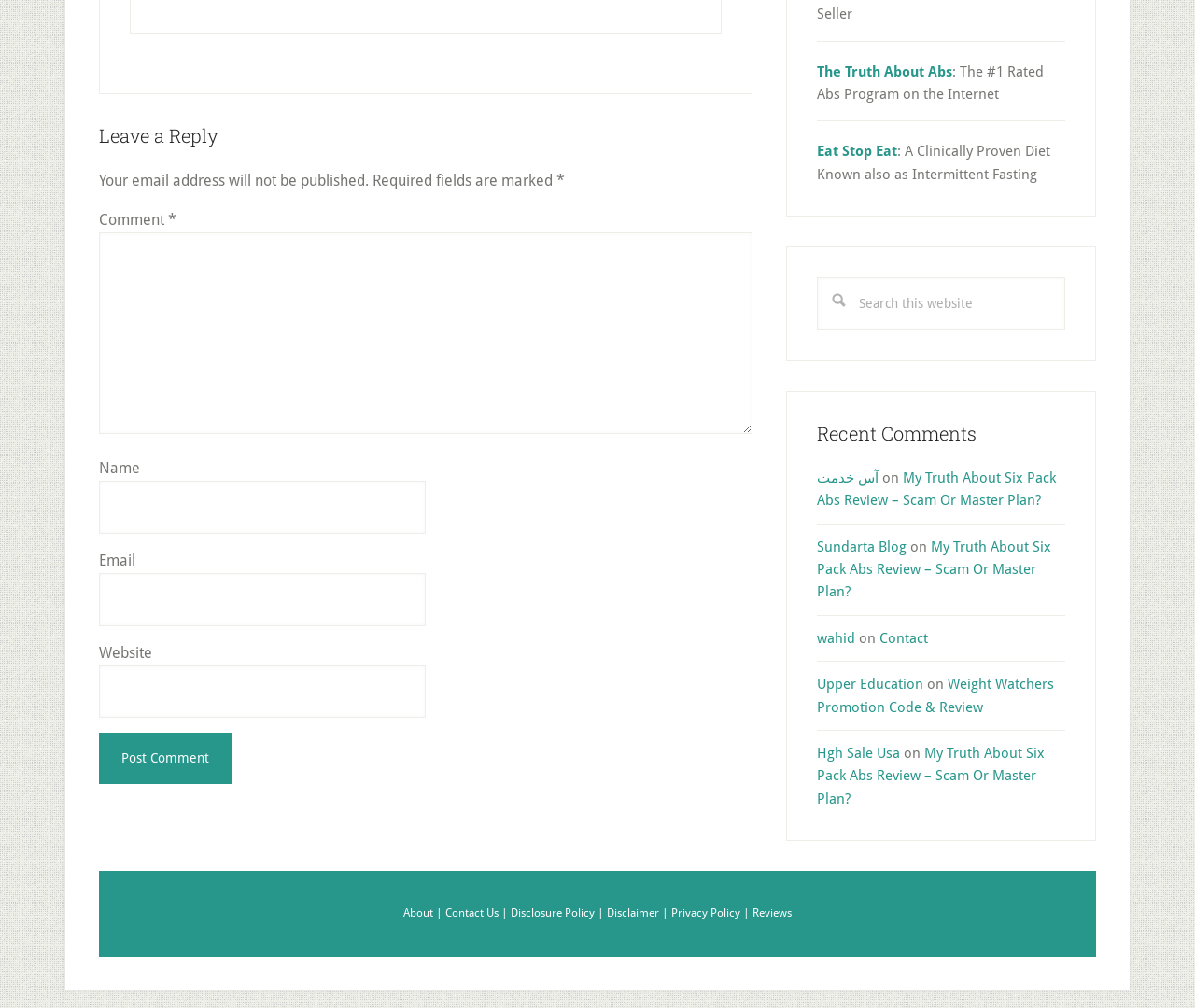Give a short answer using one word or phrase for the question:
How many horizontal separators are there on the webpage?

2